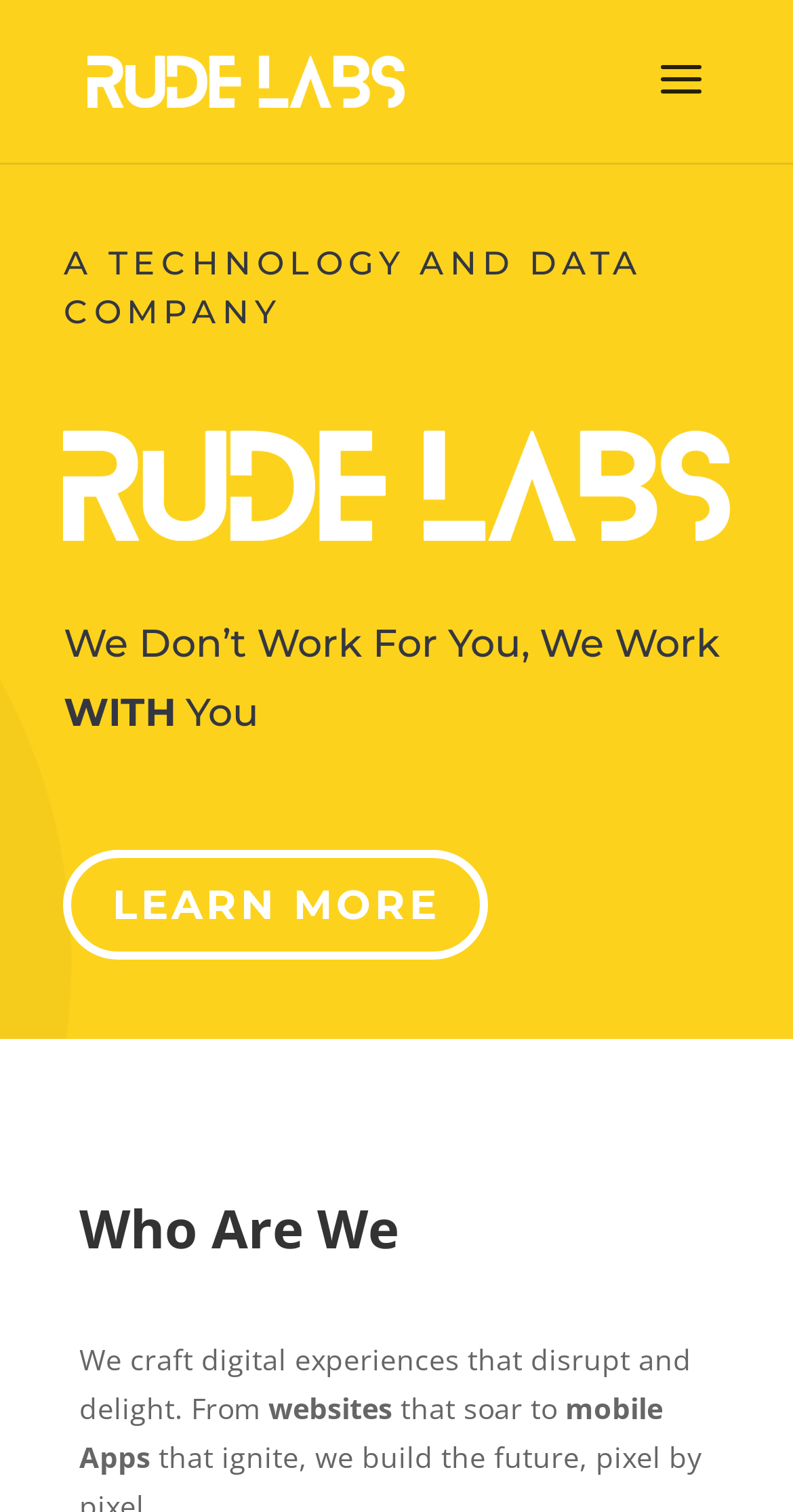What is the purpose of RuDe Labs' digital experiences?
Answer with a single word or phrase, using the screenshot for reference.

To disrupt and delight